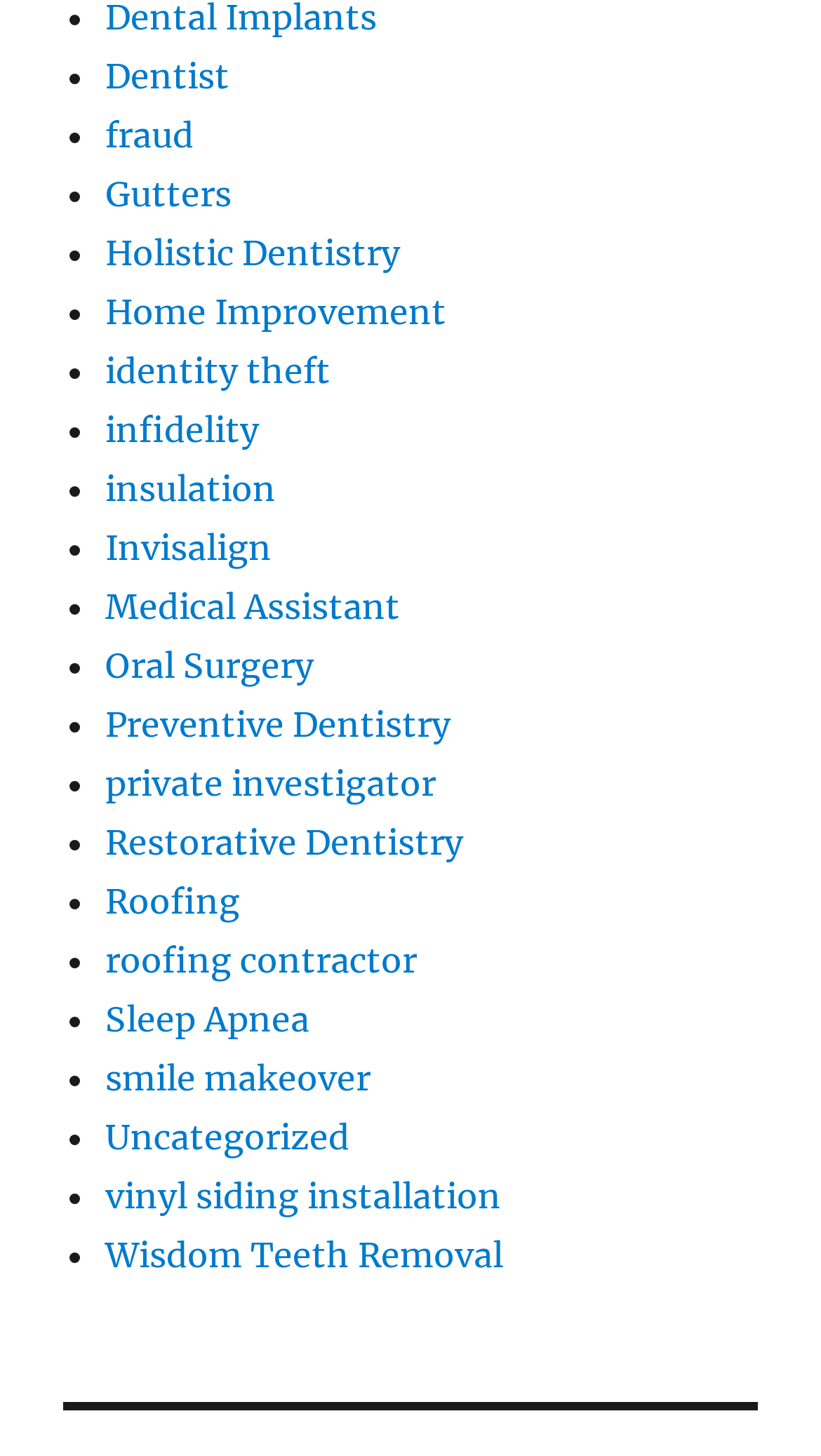Using the description: "Open Menu", determine the UI element's bounding box coordinates. Ensure the coordinates are in the format of four float numbers between 0 and 1, i.e., [left, top, right, bottom].

None